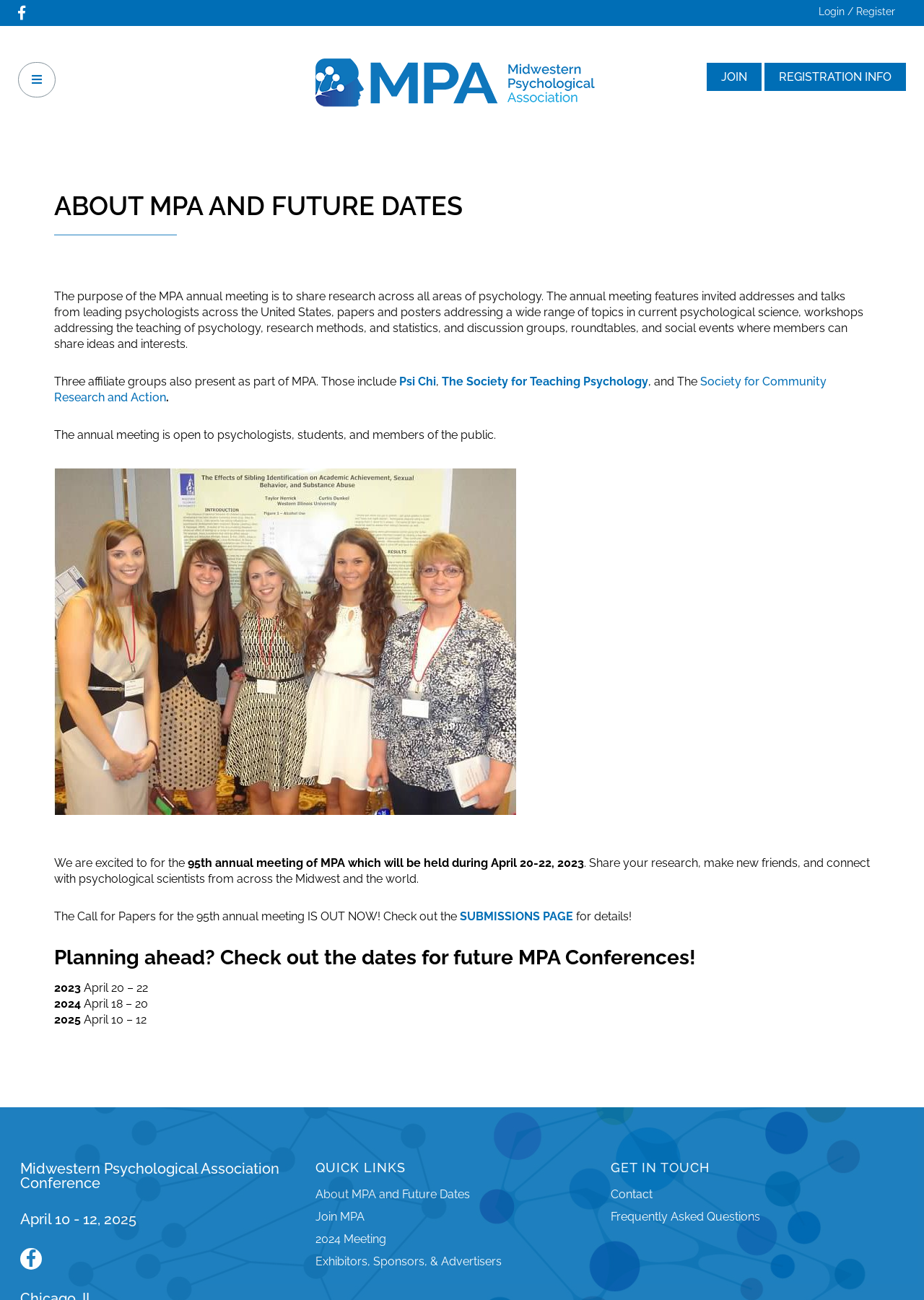Respond to the question below with a single word or phrase:
What is the purpose of the MPA annual meeting?

Share research across all areas of psychology